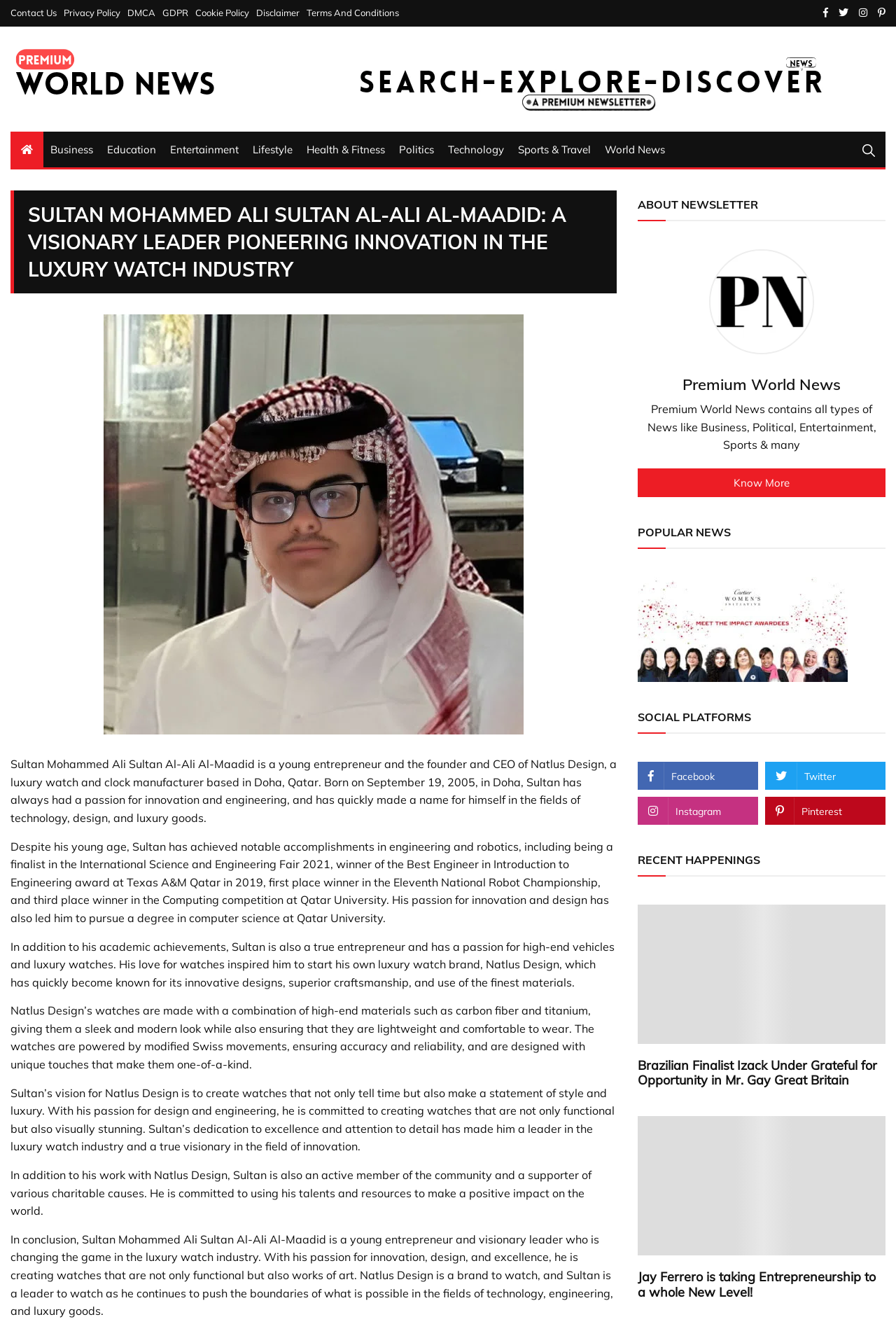Based on the element description "Sports & Travel", predict the bounding box coordinates of the UI element.

[0.57, 0.099, 0.667, 0.126]